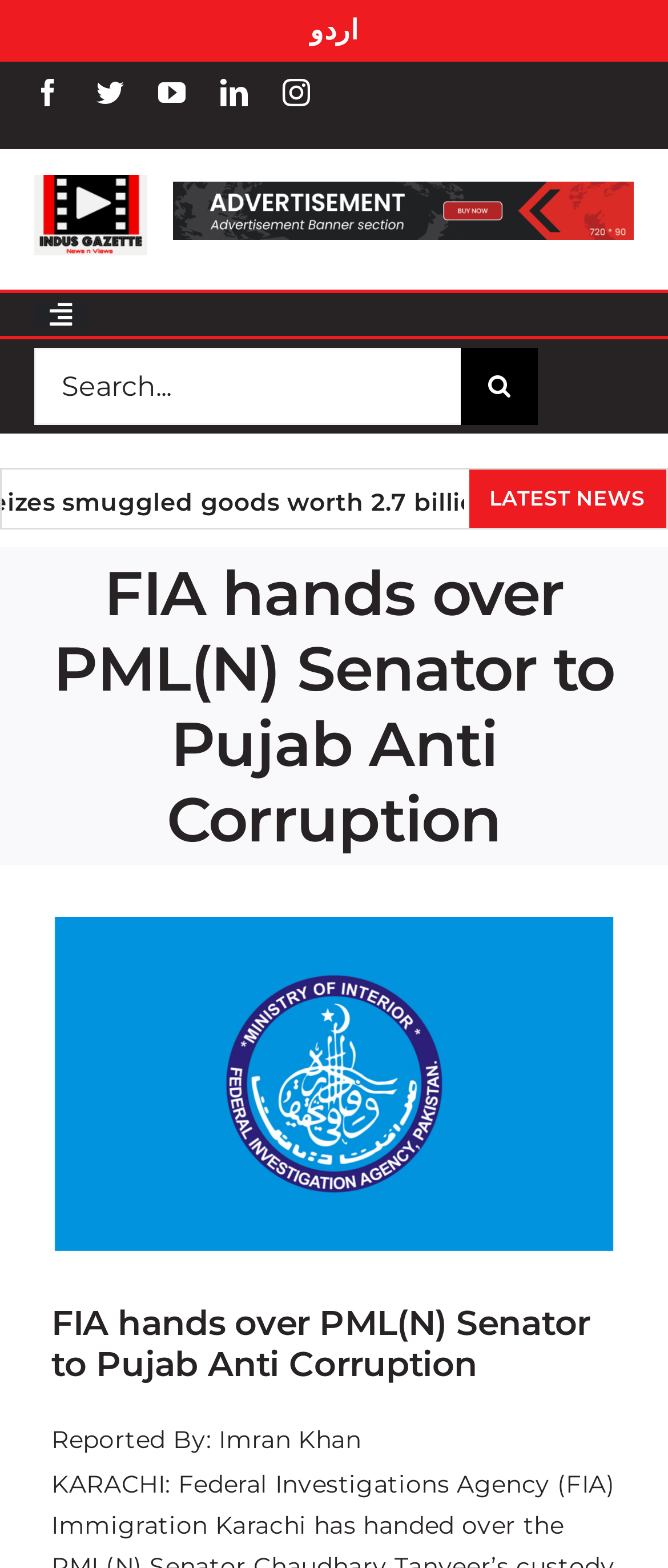Generate a comprehensive description of the webpage.

The webpage appears to be a news article page from Indus Gazette News. At the top, there are several social media links, including Facebook, Twitter, YouTube, LinkedIn, and Instagram, aligned horizontally. Next to these links, there is a Urdu language option. Below these links, there is a main menu navigation bar with a toggle button on the left. The menu items include Home, National, World, Special Reports, Federal Department, Multimedia, Opinions, and Urdu.

On the right side of the navigation bar, there is a search box with a search button and a magnifying glass icon. Below the search box, there is a heading "LATEST NEWS" in a prominent font.

The main content of the page is a news article with the title "FIA hands over PML(N) Senator to Pujab Anti Corruption" in a large font. The title is repeated again below the first instance, but this time with a "View Larger Image" link next to it. The article is attributed to "Reported By: Imran Khan" at the bottom. There is also an image related to the article, taking up most of the width of the page.

Overall, the webpage has a clean layout with a prominent main menu, search bar, and news article content.